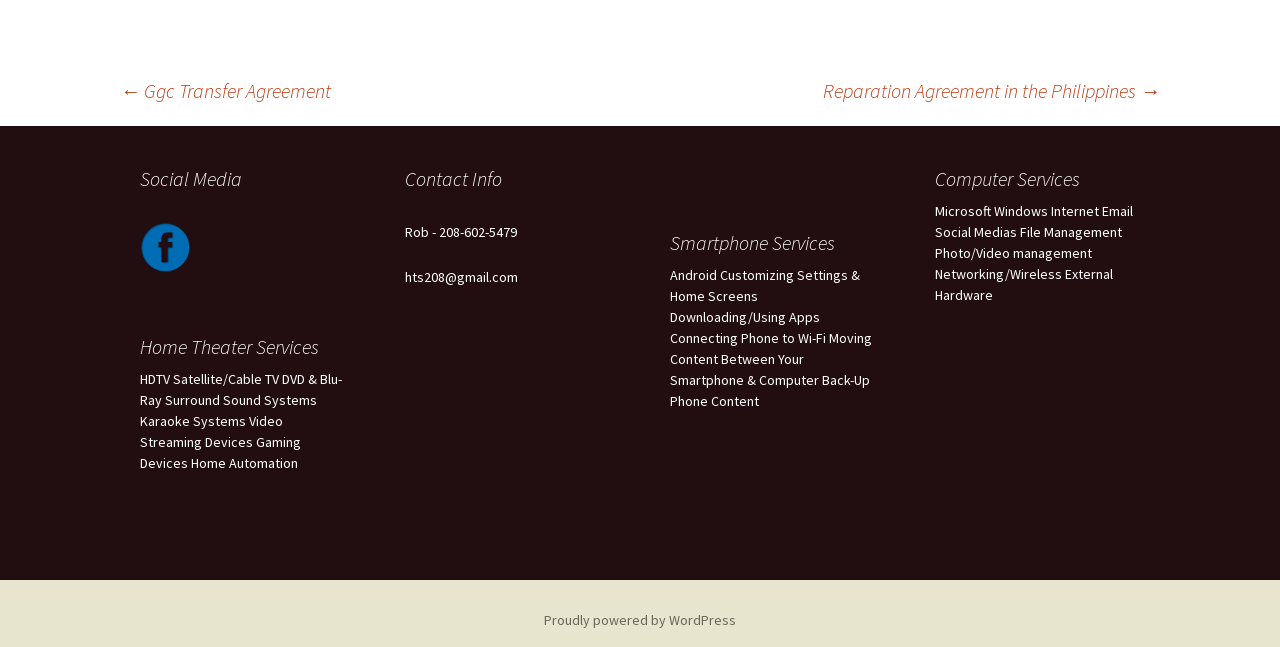What type of services are offered for smartphones?
Look at the image and respond with a one-word or short phrase answer.

Customizing Settings & Home Screens, etc.